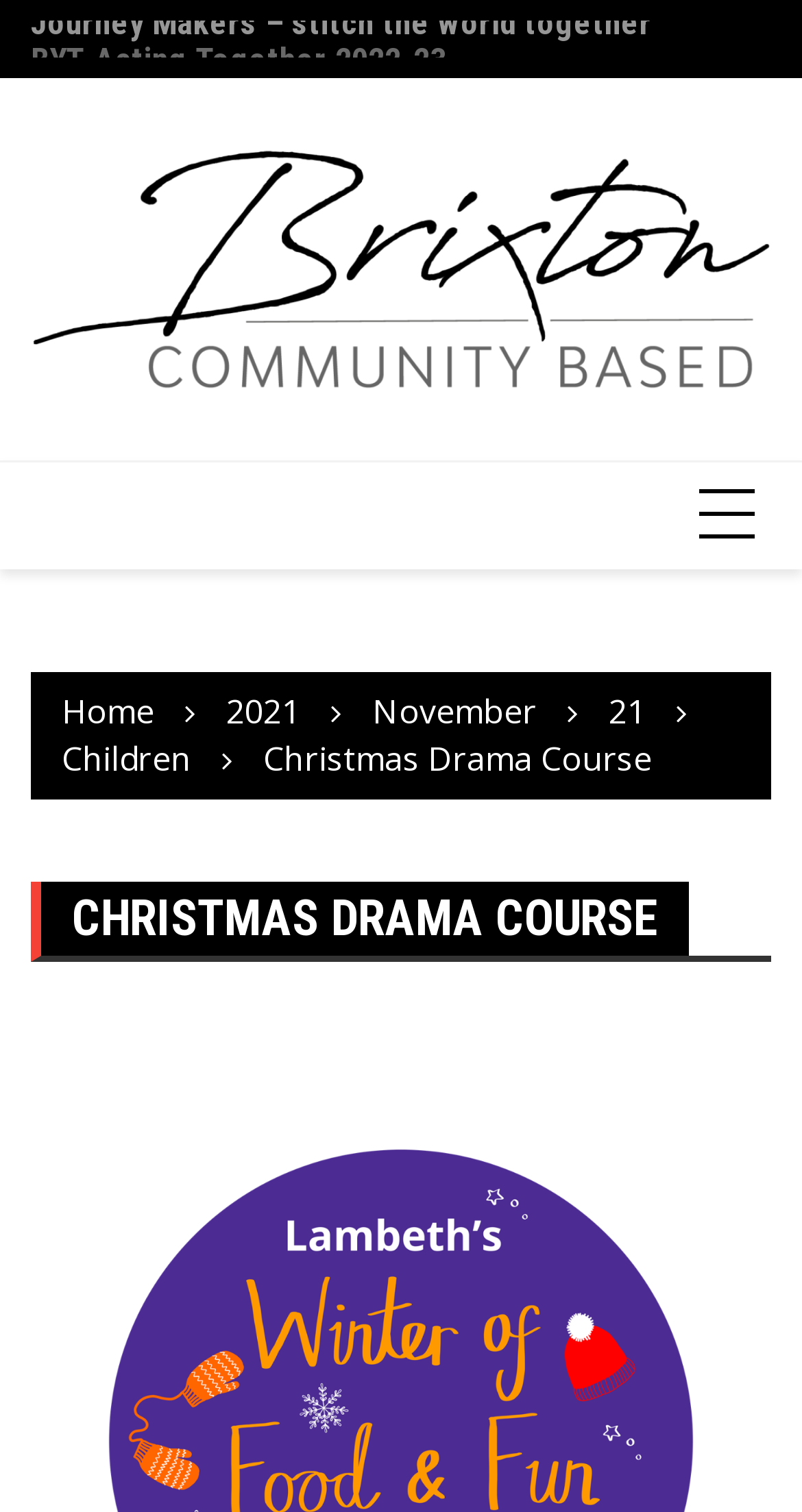Respond to the question with just a single word or phrase: 
What is the name of the drama course?

Christmas Drama Course